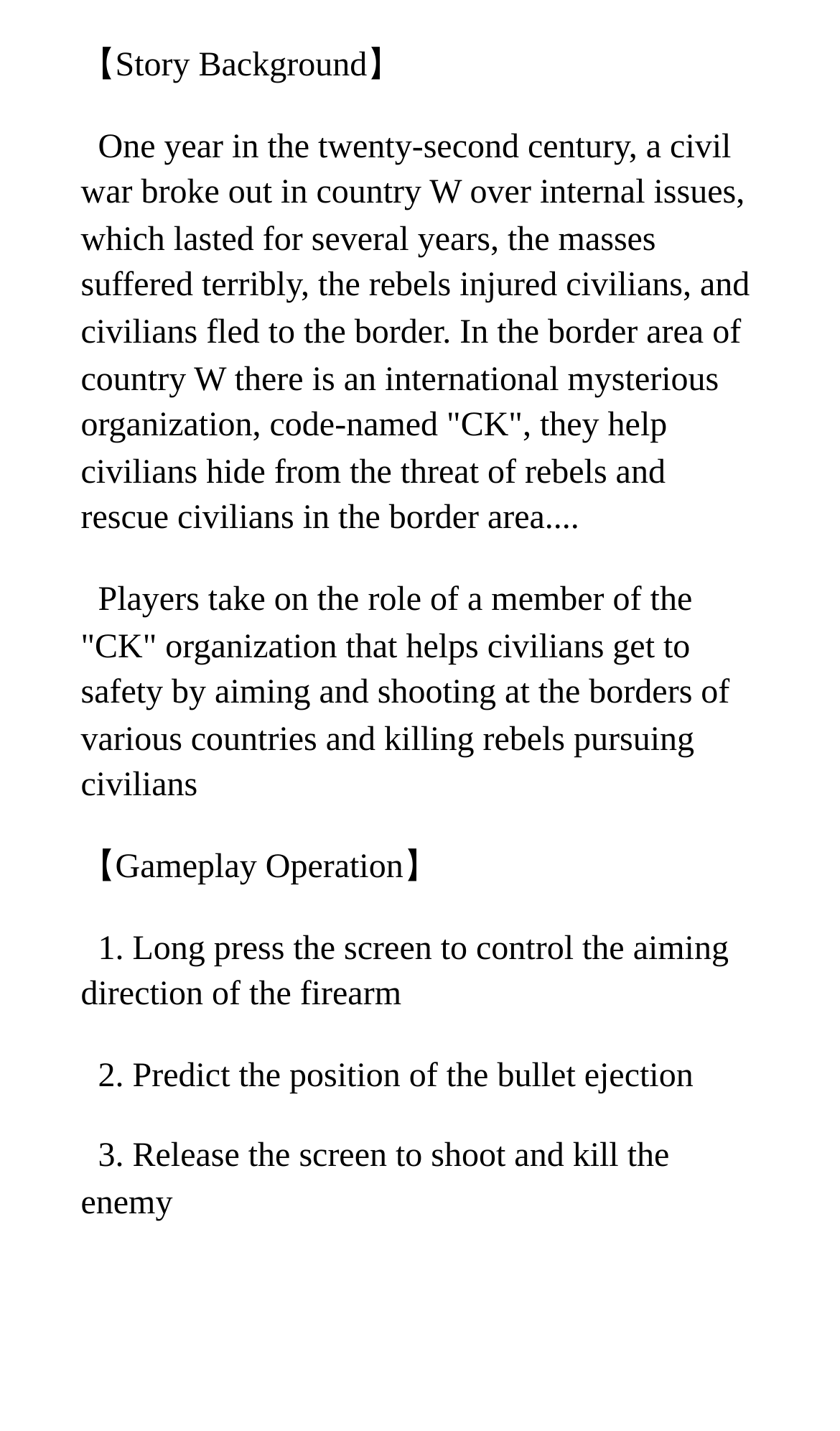How do you control the aiming direction of the firearm?
Using the visual information, respond with a single word or phrase.

Long press the screen